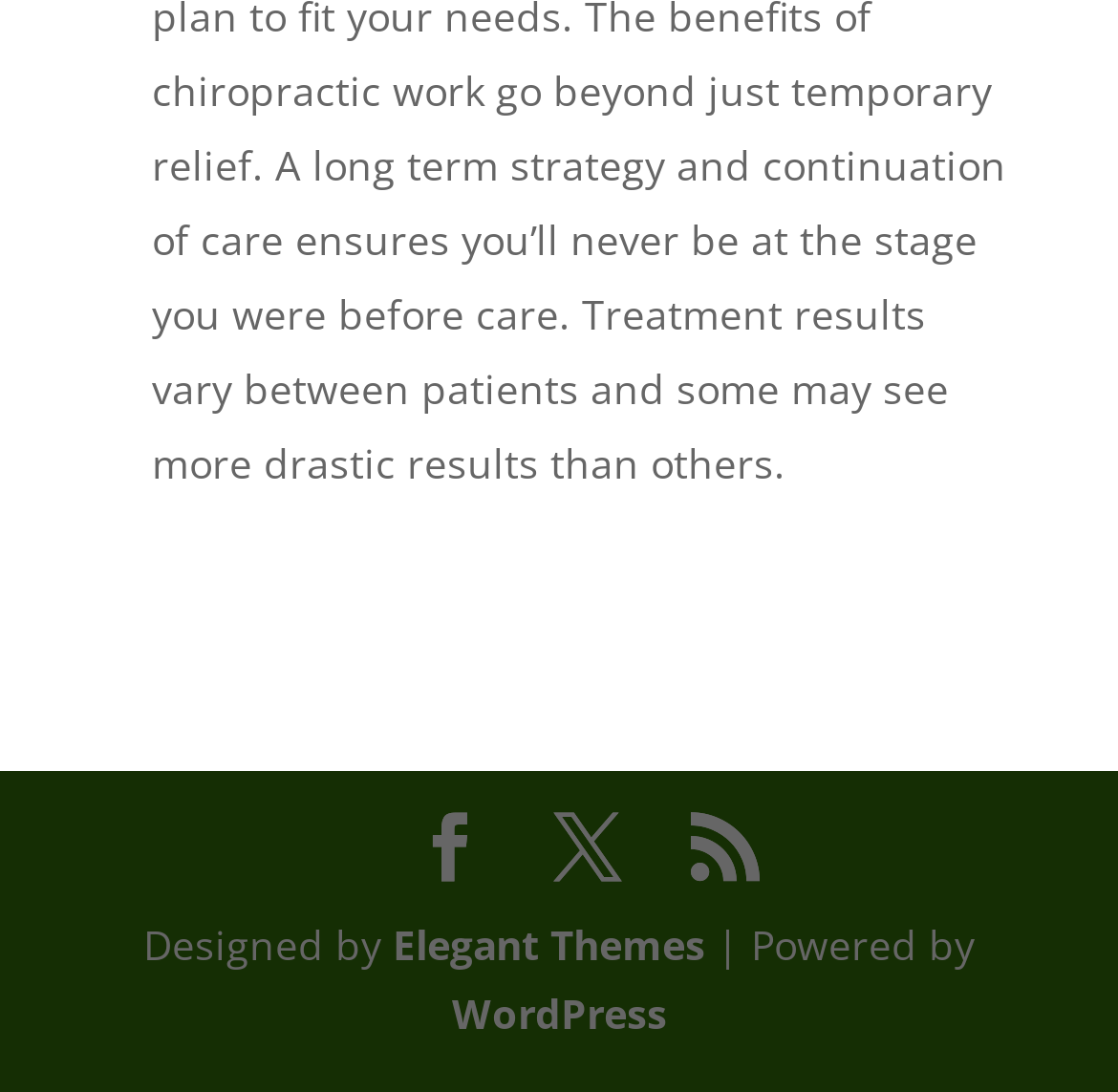Determine the bounding box of the UI component based on this description: "Elegant Themes". The bounding box coordinates should be four float values between 0 and 1, i.e., [left, top, right, bottom].

[0.351, 0.84, 0.631, 0.89]